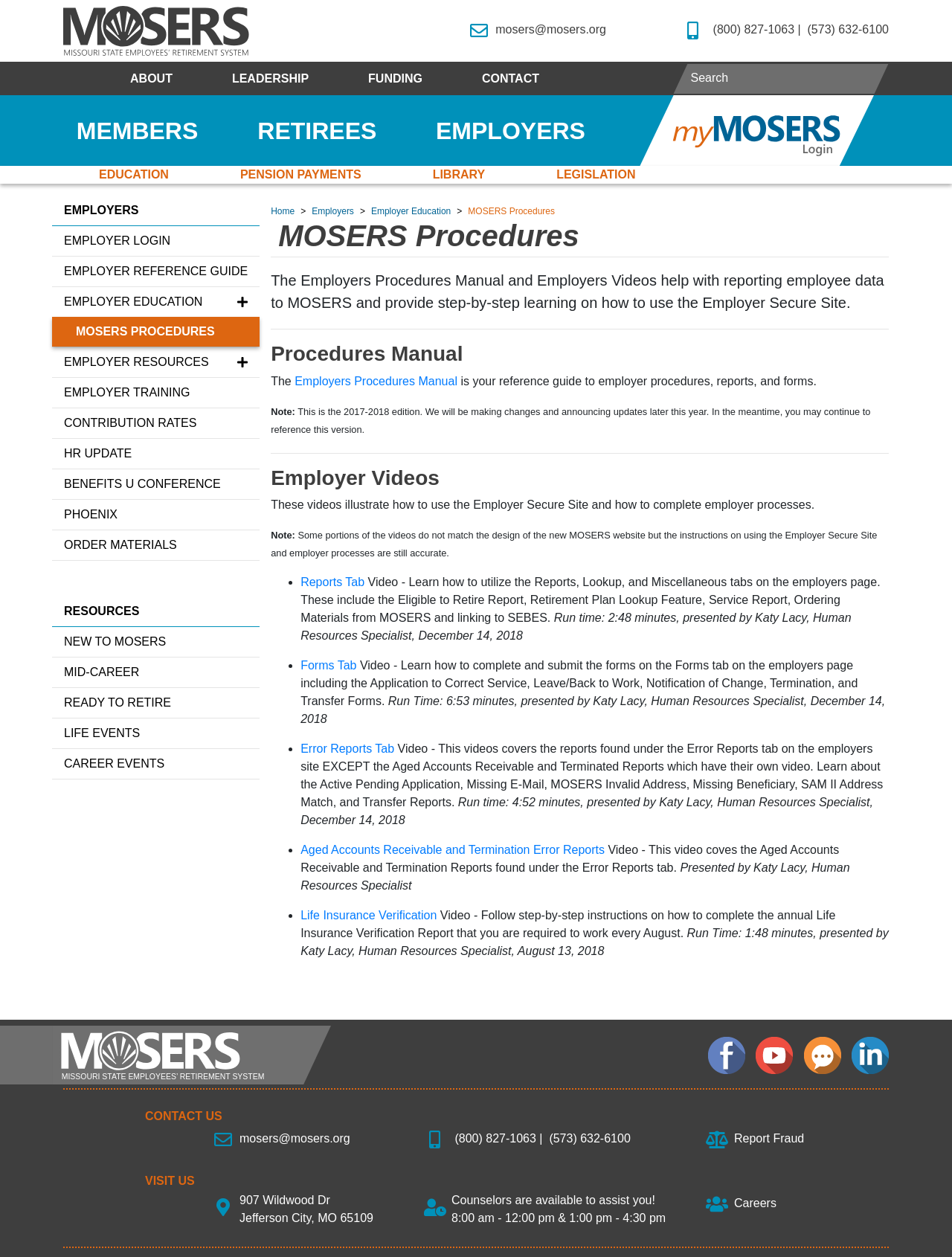Identify the bounding box coordinates for the region of the element that should be clicked to carry out the instruction: "view EMPLOYER PROCEDURES MANUAL". The bounding box coordinates should be four float numbers between 0 and 1, i.e., [left, top, right, bottom].

[0.31, 0.298, 0.48, 0.308]